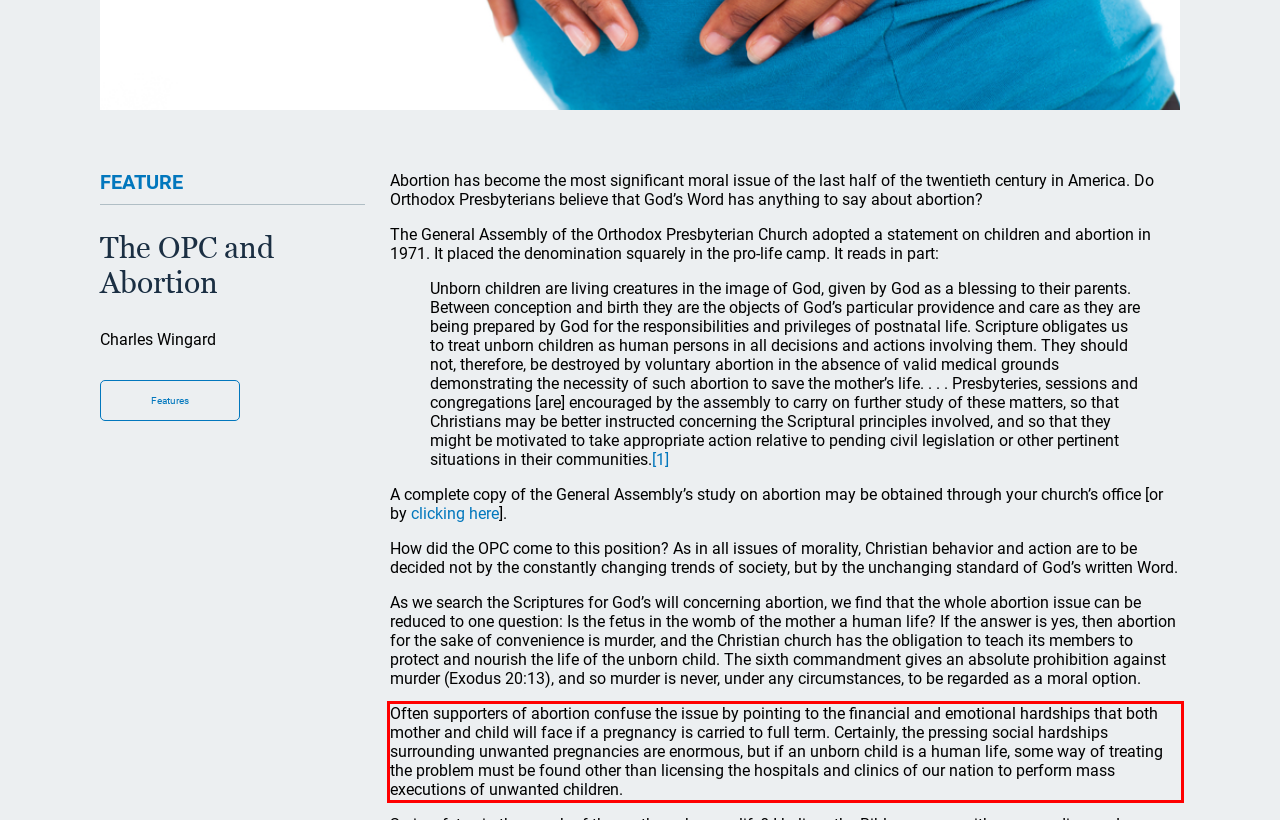You are given a screenshot of a webpage with a UI element highlighted by a red bounding box. Please perform OCR on the text content within this red bounding box.

Often supporters of abortion confuse the issue by pointing to the financial and emotional hardships that both mother and child will face if a pregnancy is carried to full term. Certainly, the pressing social hardships surrounding unwanted pregnancies are enormous, but if an unborn child is a human life, some way of treating the problem must be found other than licensing the hospitals and clinics of our nation to perform mass executions of unwanted children.